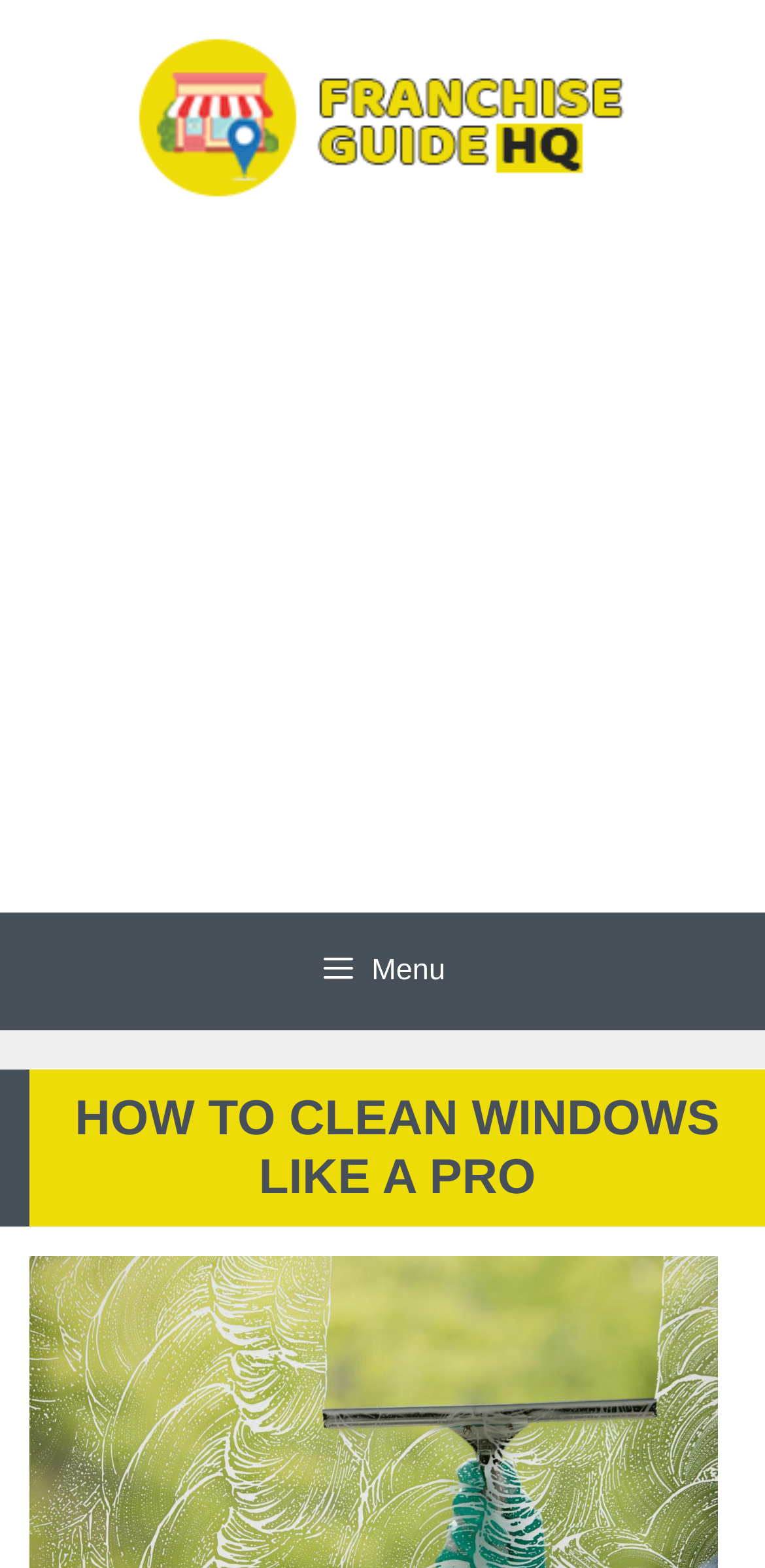Determine the bounding box for the UI element described here: "Menu".

[0.0, 0.582, 1.0, 0.657]